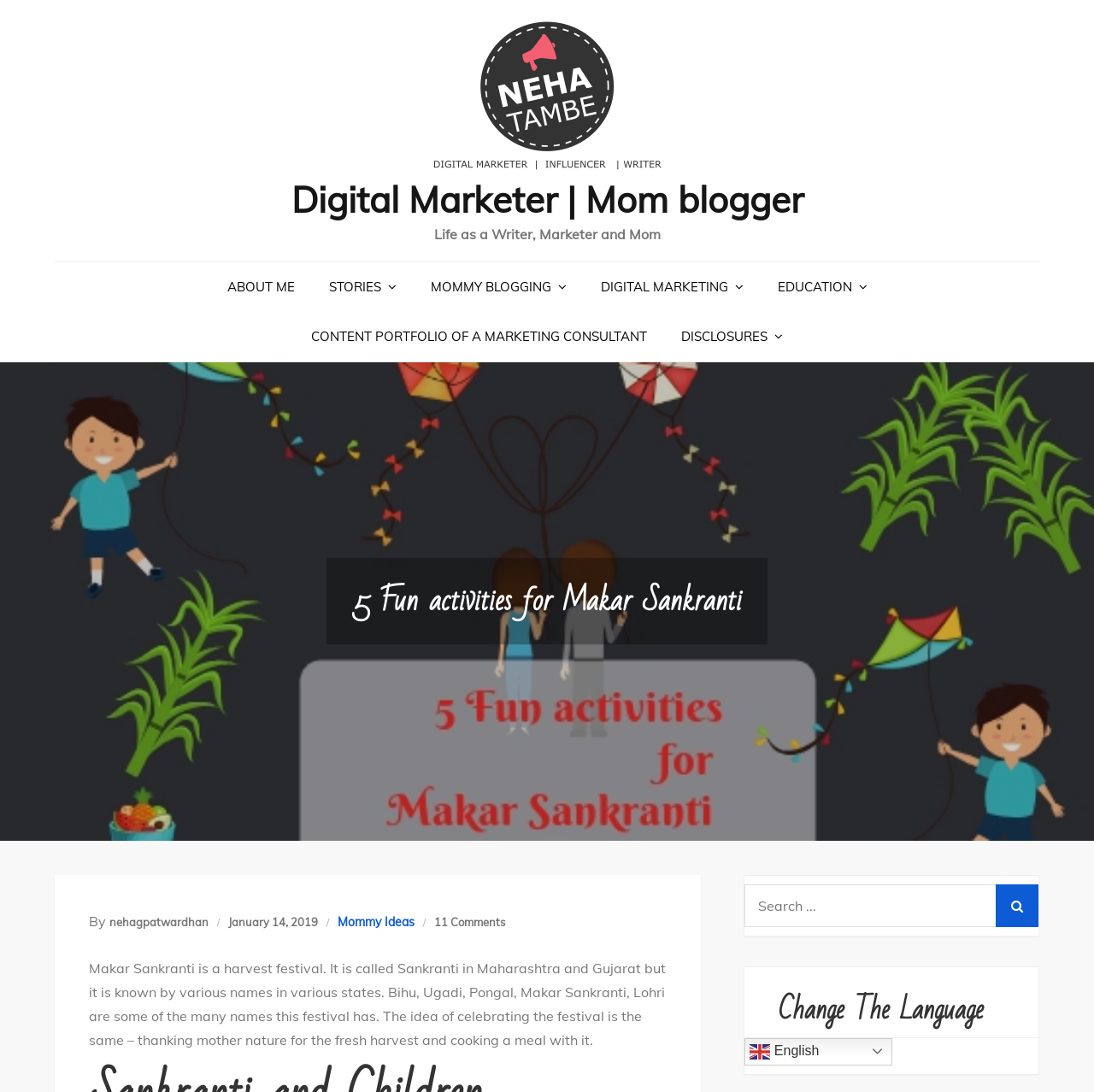How many comments are there on the blog post?
Please ensure your answer is as detailed and informative as possible.

The number of comments on the blog post can be found in the link element that says '11 Comments on 5 Fun activities for Makar Sankranti', which indicates that there are 11 comments on the blog post.